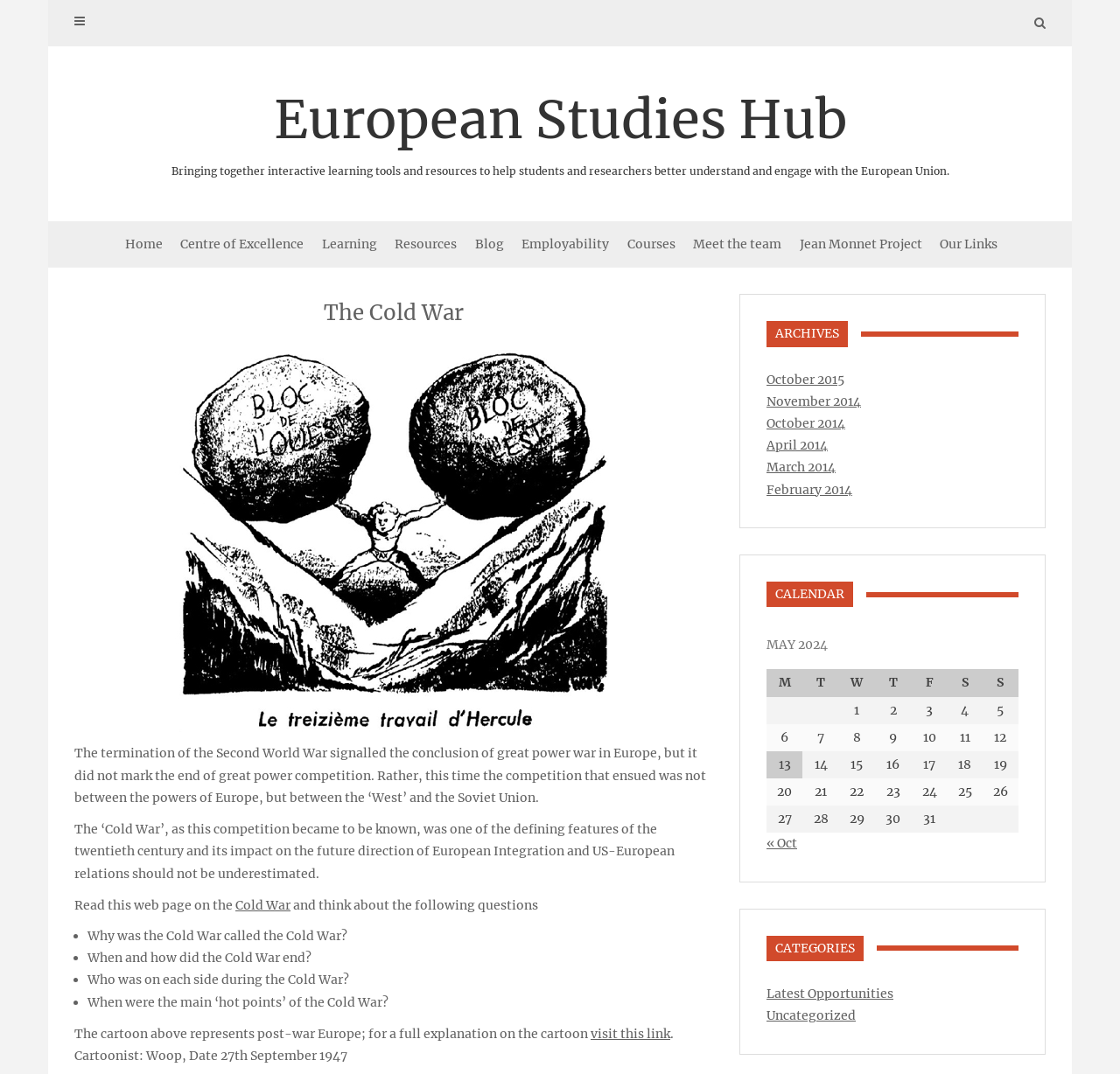Provide an in-depth caption for the elements present on the webpage.

This webpage is about the European Studies Hub, with a focus on the Cold War. At the top, there is a navigation menu with links to "Home", "Centre of Excellence", "Learning", "Resources", "Blog", "Employability", "Courses", "Meet the team", "Jean Monnet Project", and "Our Links". 

Below the navigation menu, there is a heading "The Cold War" followed by a cartoon image representing post-war Europe. To the right of the cartoon, there is a paragraph of text explaining the Cold War, its significance, and its impact on European Integration and US-European relations. 

Further down, there are four questions related to the Cold War, presented in a list format. These questions include "Why was the Cold War called the Cold War?", "When and how did the Cold War end?", "Who was on each side during the Cold War?", and "When were the main ‘hot points’ of the Cold War?".

On the right side of the page, there are two sections: "ARCHIVES" and "CALENDAR". The "ARCHIVES" section contains links to different months and years, such as "October 2015", "November 2014", and "April 2014". The "CALENDAR" section displays a table for May 2024, with days of the week listed across the top and dates listed down the side. The table is empty, with no events or appointments listed.

At the bottom of the page, there is a caption for the cartoon image, providing information about the cartoonist and the date it was created. There is also a link to visit for a full explanation of the cartoon.